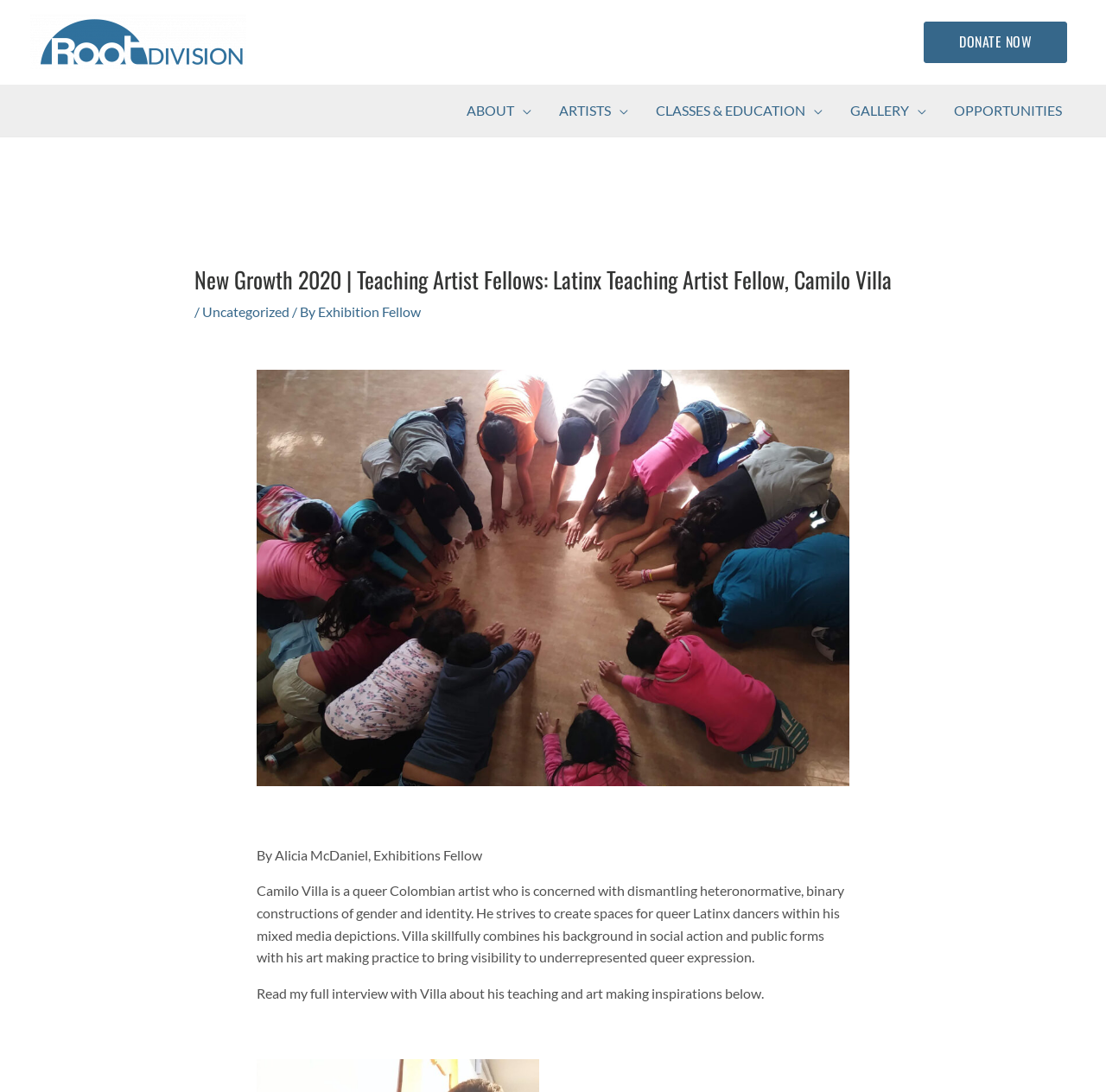Who is the artist featured in this webpage?
Look at the screenshot and respond with one word or a short phrase.

Camilo Villa